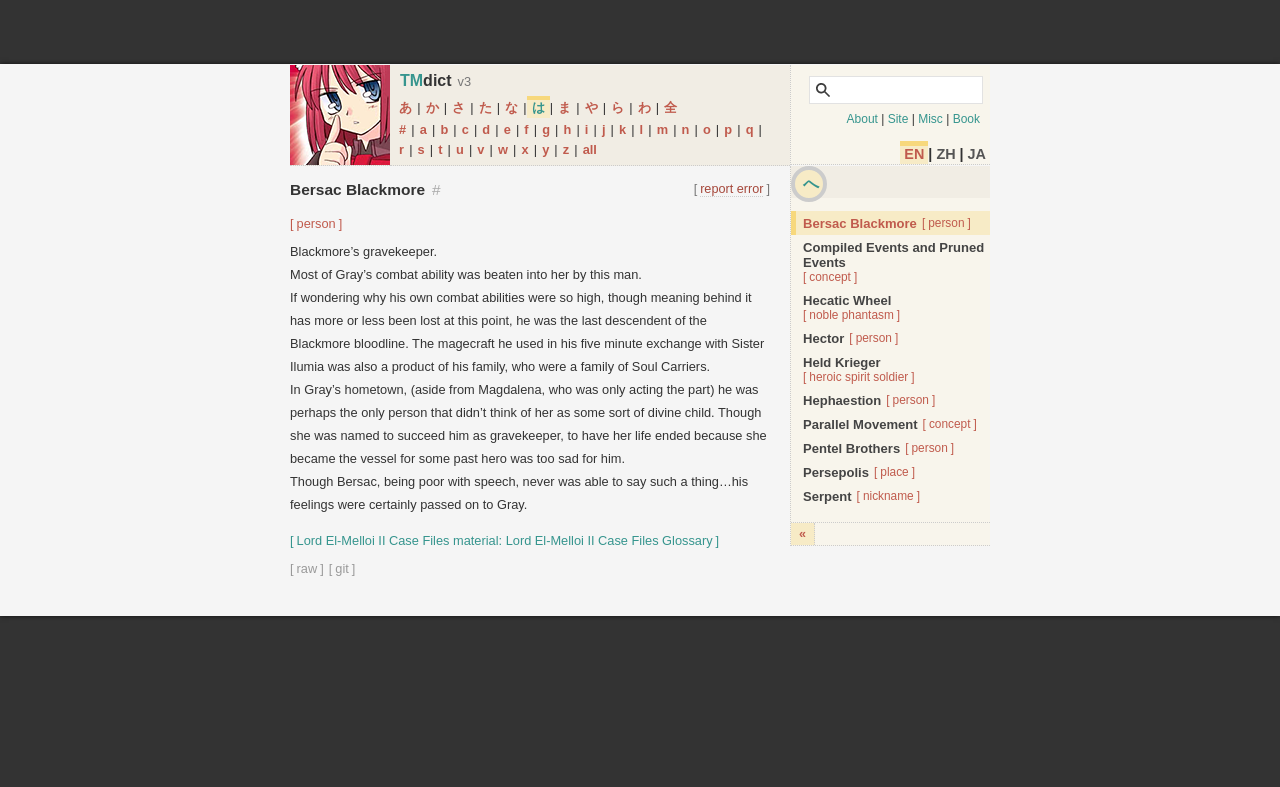How many links are there in the section starting with 'あ'?
Carefully analyze the image and provide a thorough answer to the question.

The webpage has a section starting with 'あ' which contains 12 links, namely 'あ', 'か', 'さ', 'た', 'な', 'は', 'ま', 'や', 'ら', 'わ', and '全'.